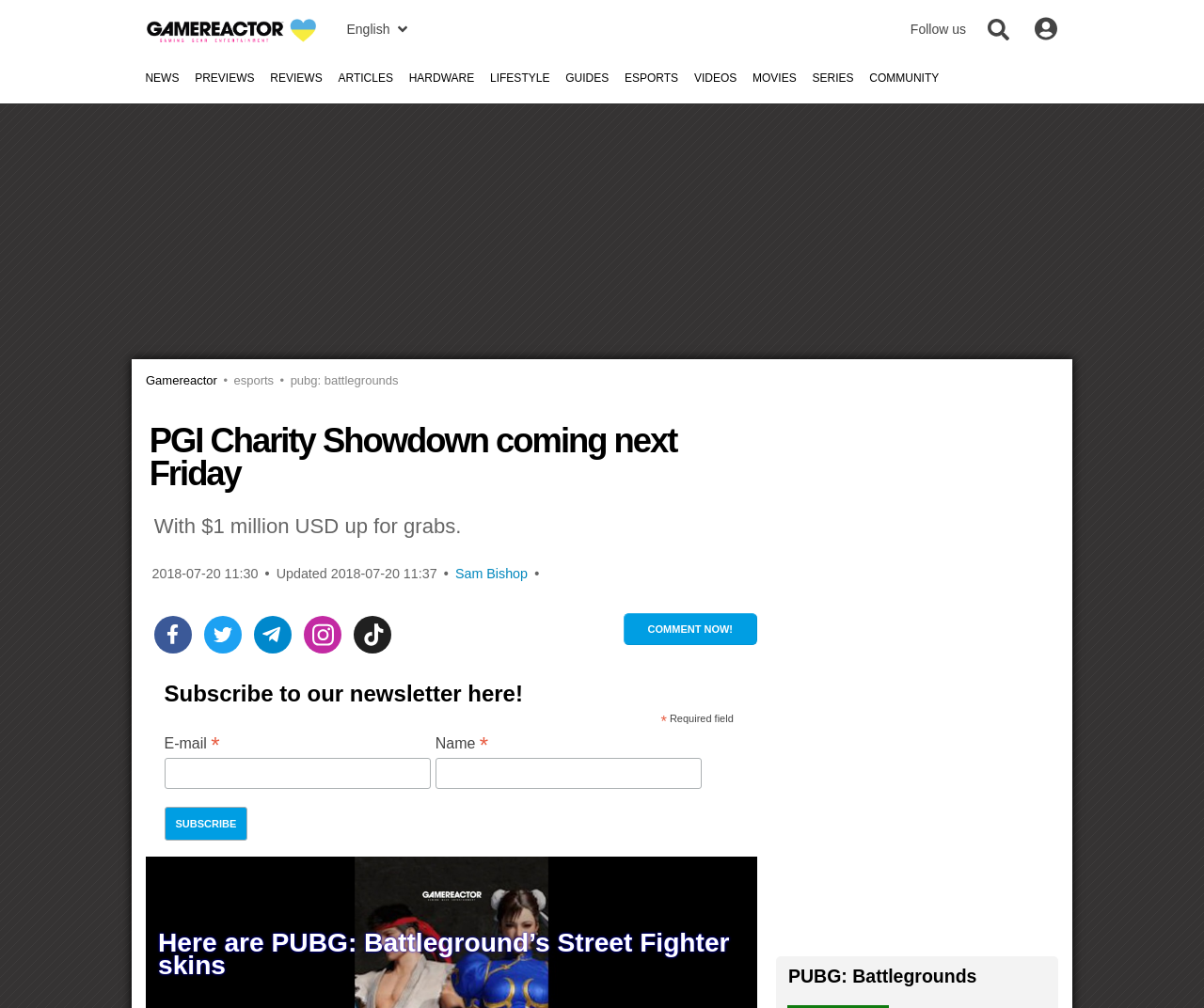Please give the bounding box coordinates of the area that should be clicked to fulfill the following instruction: "Follow us on Gamereactor". The coordinates should be in the format of four float numbers from 0 to 1, i.e., [left, top, right, bottom].

[0.756, 0.021, 0.802, 0.036]